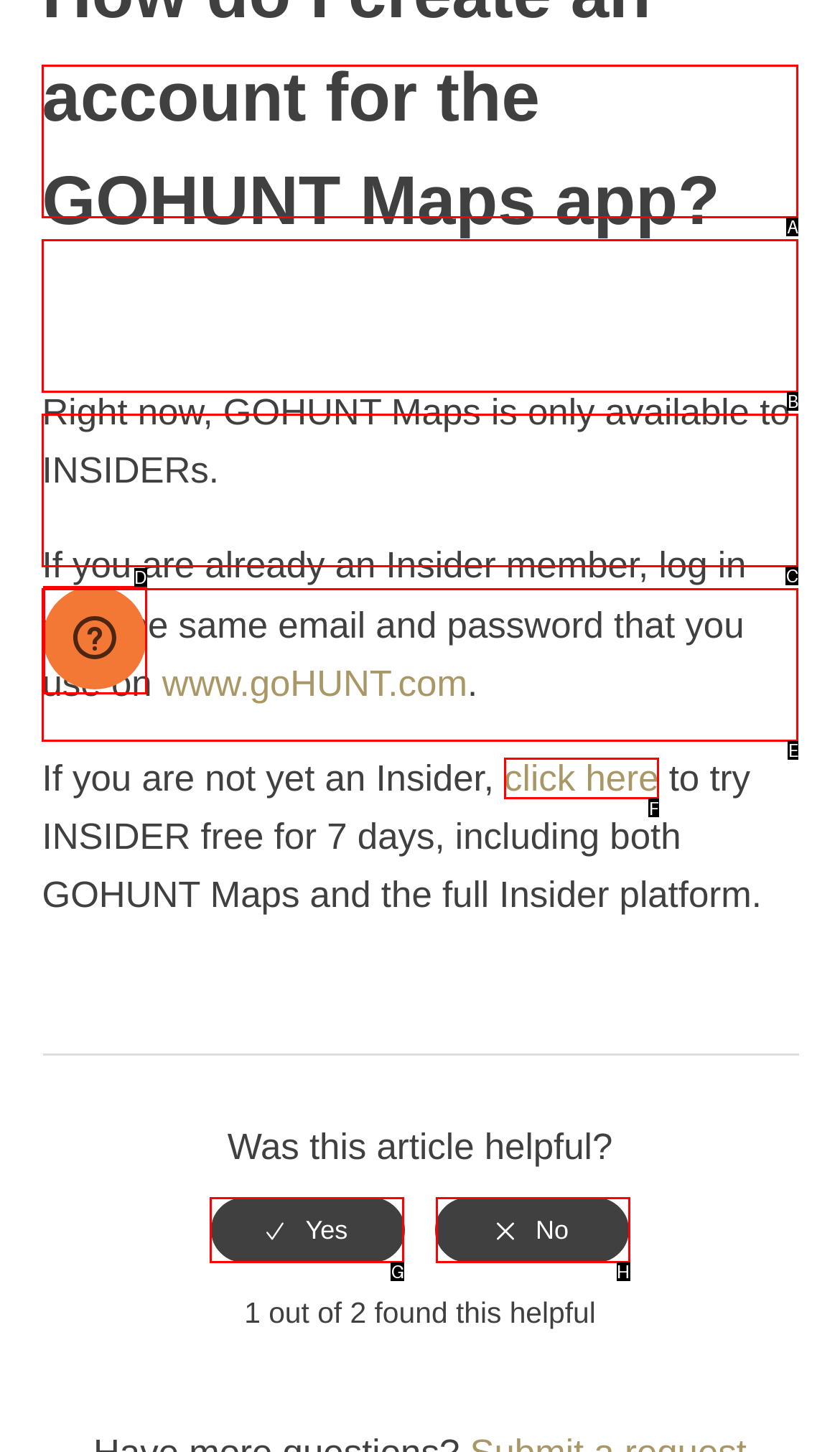Based on the element described as: title="Yes"
Find and respond with the letter of the correct UI element.

G